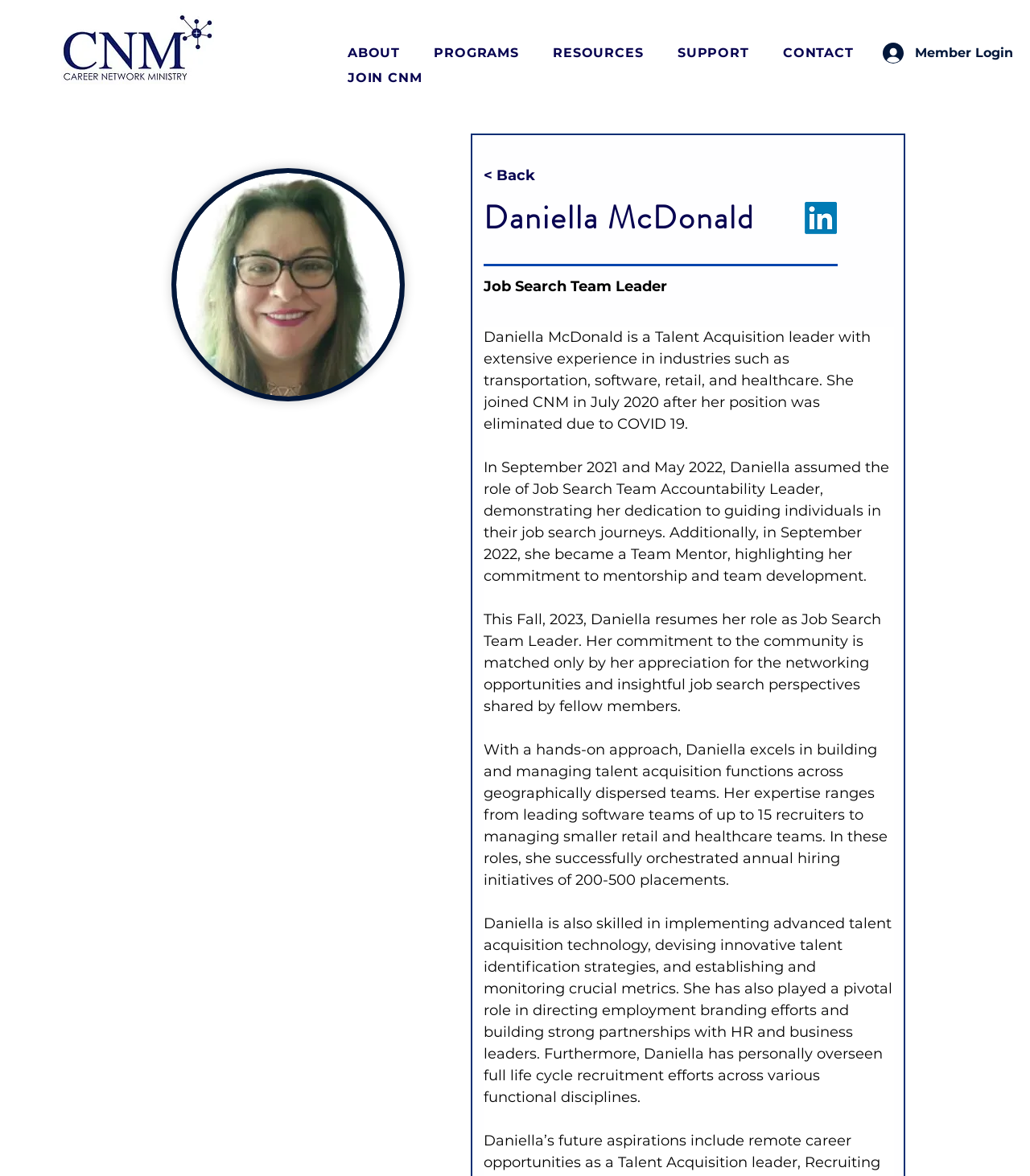Identify the bounding box coordinates of the part that should be clicked to carry out this instruction: "Click the < Back link".

[0.47, 0.141, 0.536, 0.158]